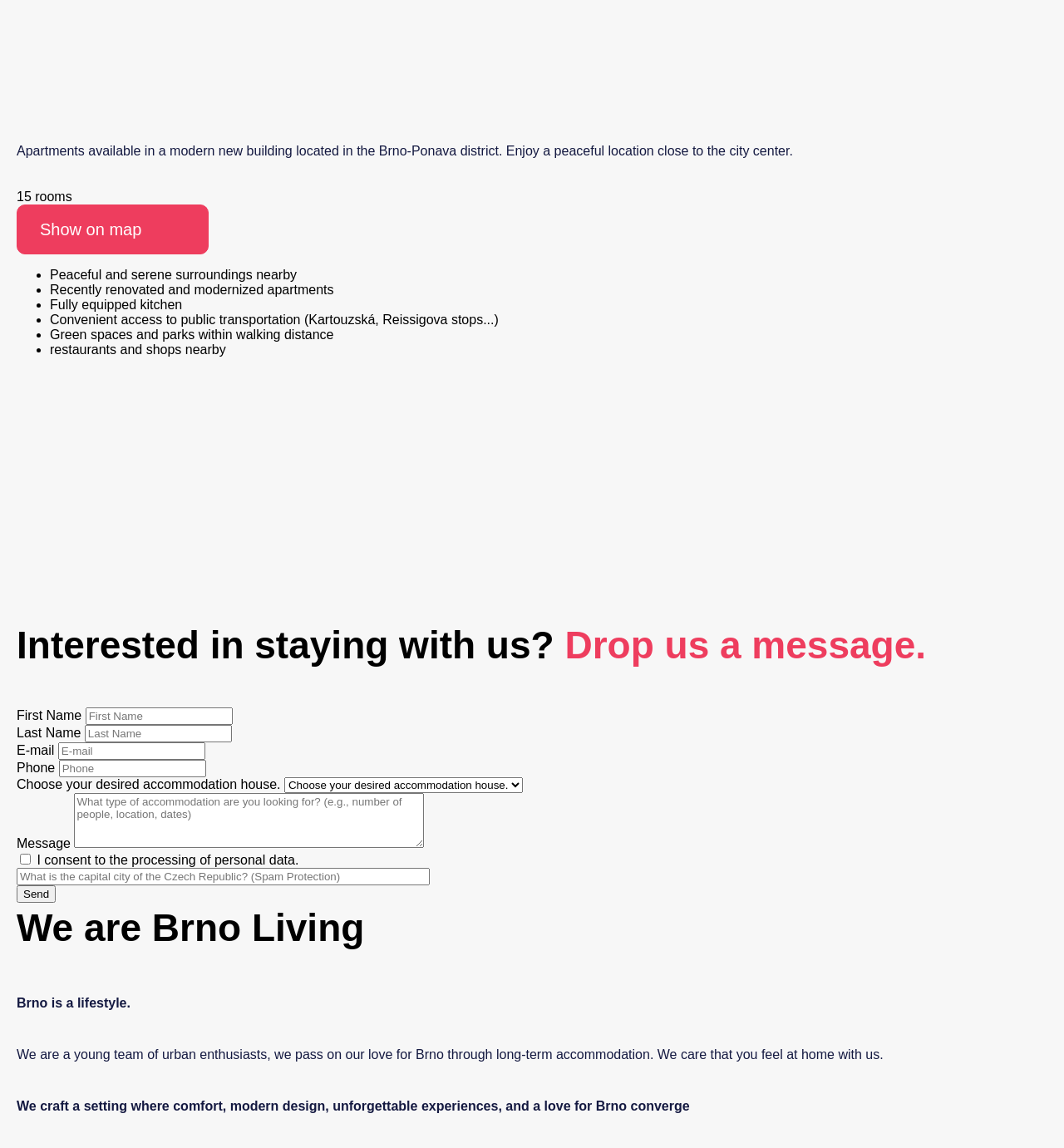Given the element description Show on map, specify the bounding box coordinates of the corresponding UI element in the format (top-left x, top-left y, bottom-right x, bottom-right y). All values must be between 0 and 1.

[0.016, 0.178, 0.196, 0.222]